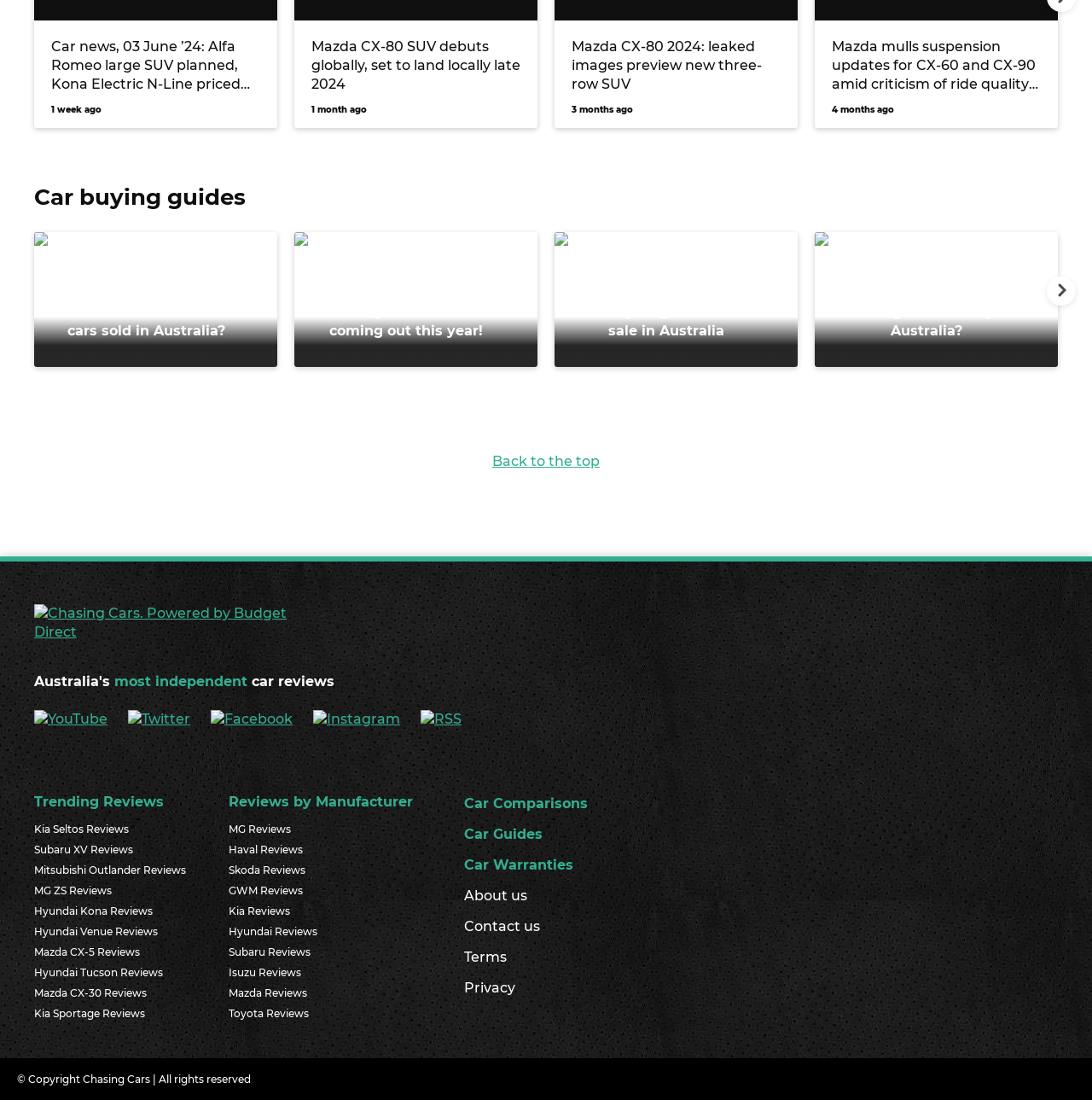Provide your answer in one word or a succinct phrase for the question: 
What is the main topic of this webpage?

Car buying guides